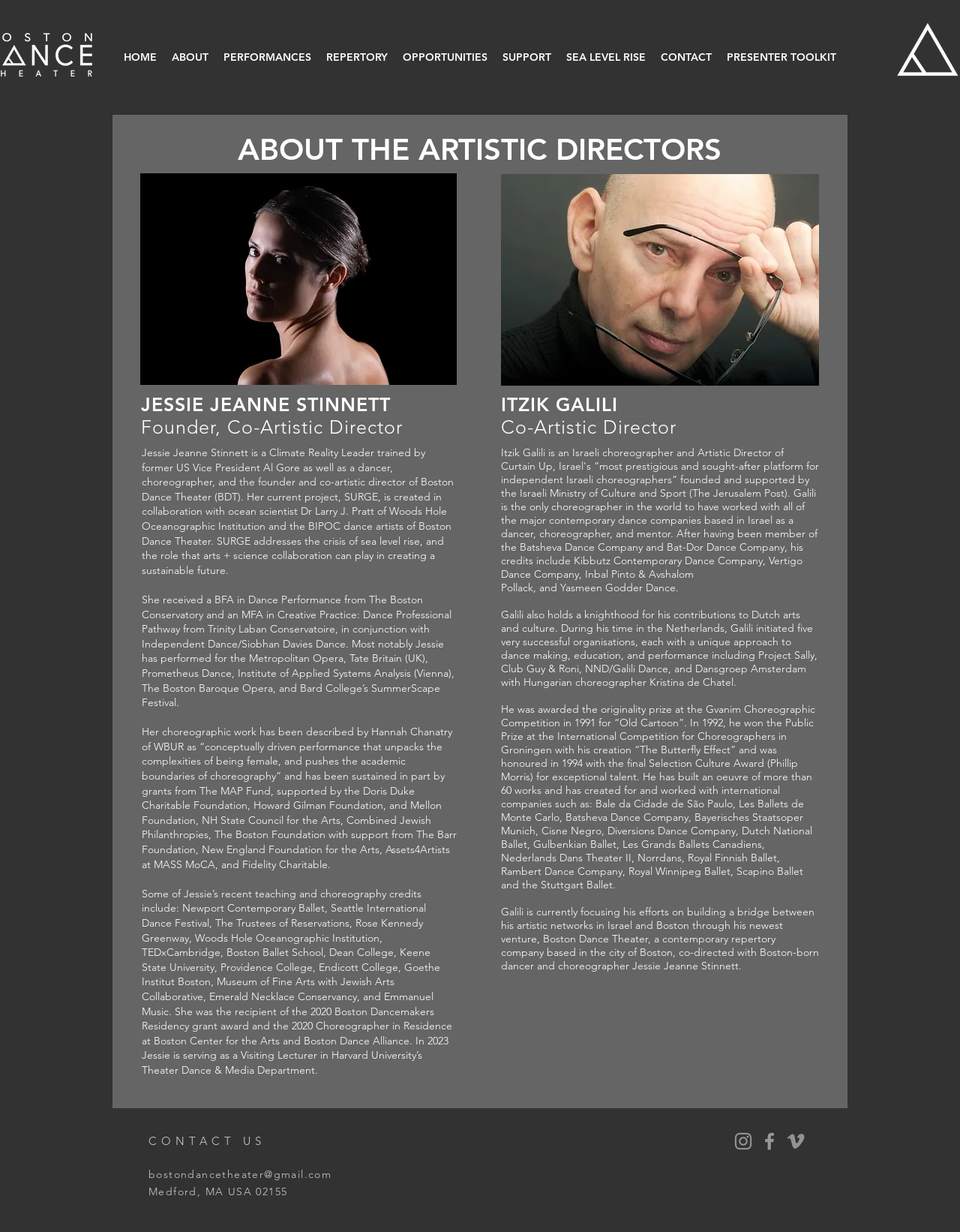Answer the question with a single word or phrase: 
What is the location of Boston Dance Theater?

Medford, MA USA 02155